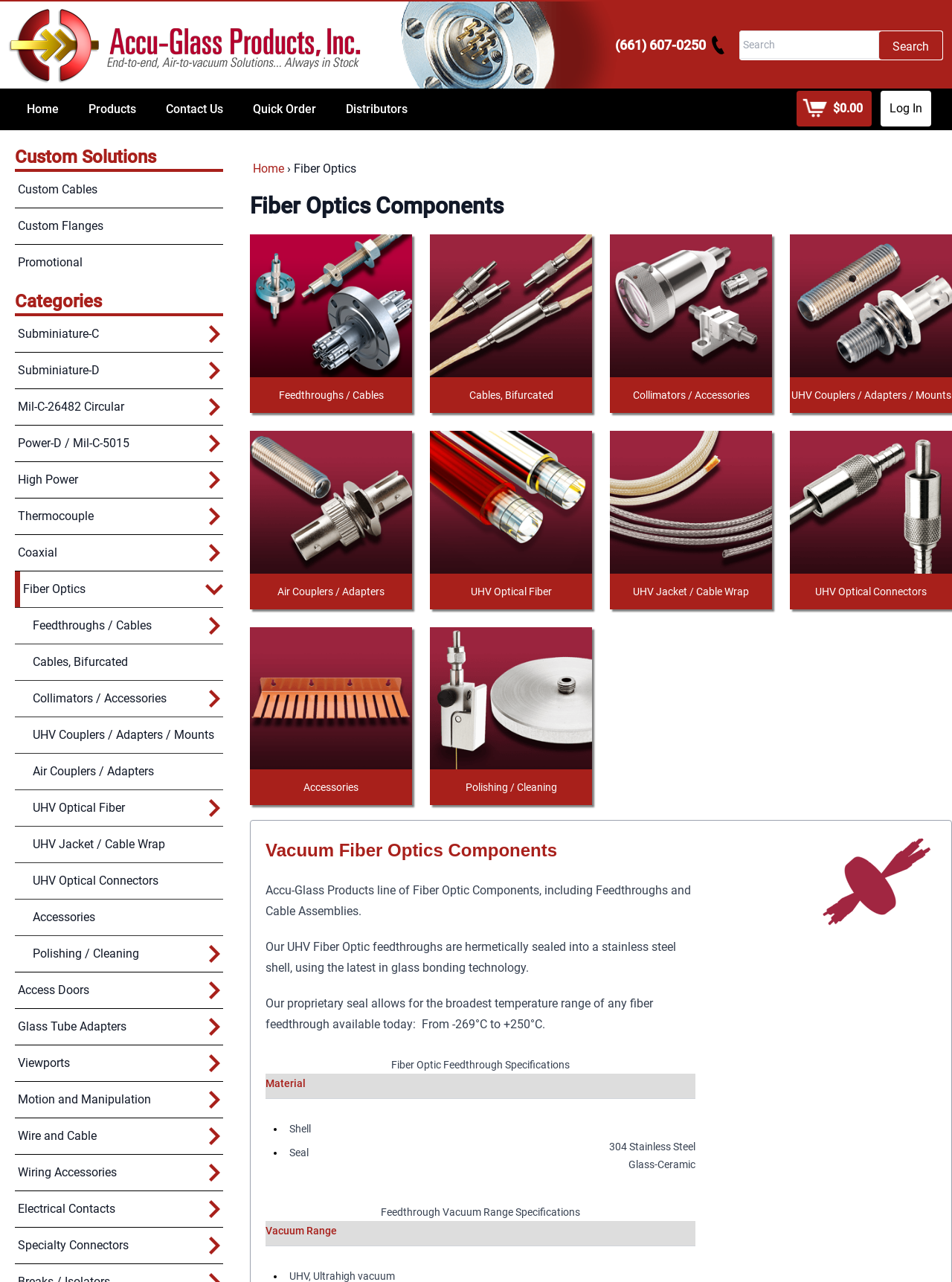Identify the main title of the webpage and generate its text content.

Fiber Optics Components